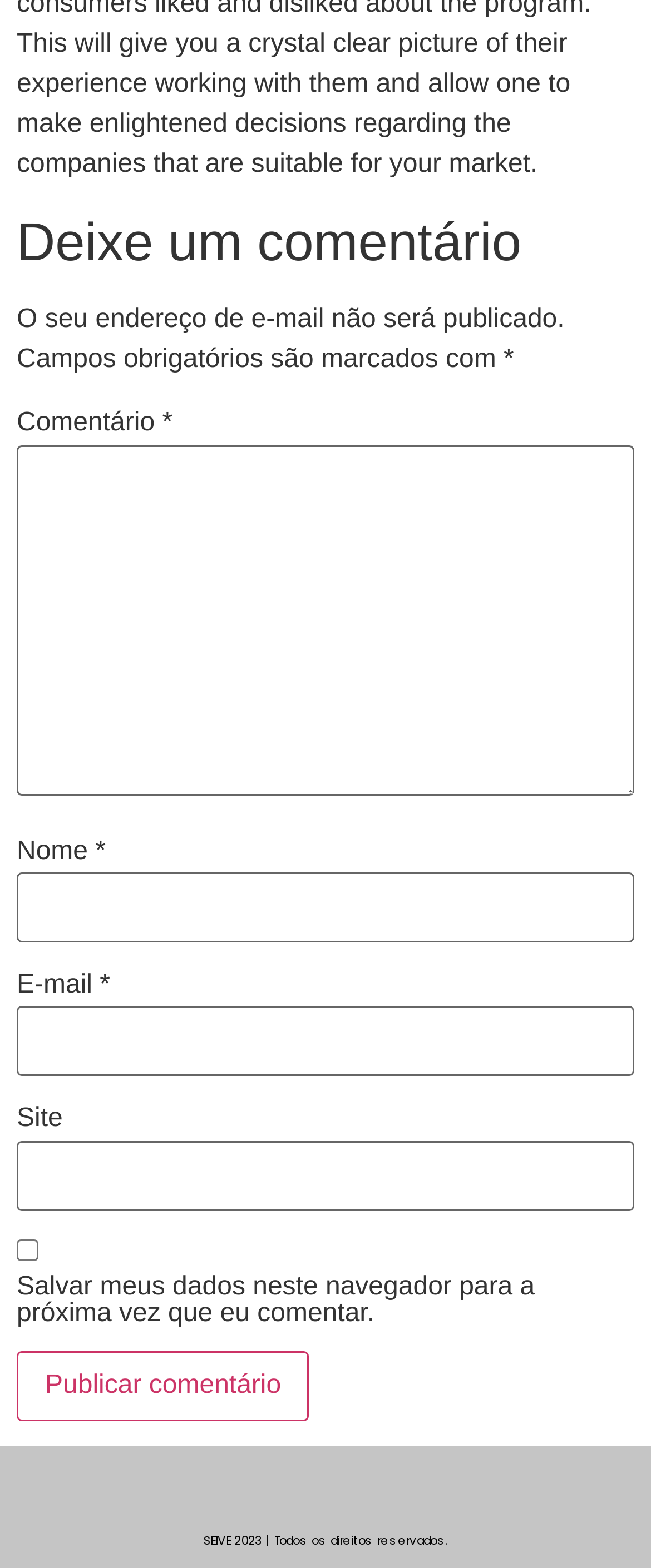What is the button 'Publicar comentário' used for?
Please answer the question with as much detail and depth as you can.

The button 'Publicar comentário' is located at the bottom of the comment form and is likely used to submit the comment after filling out the required fields.